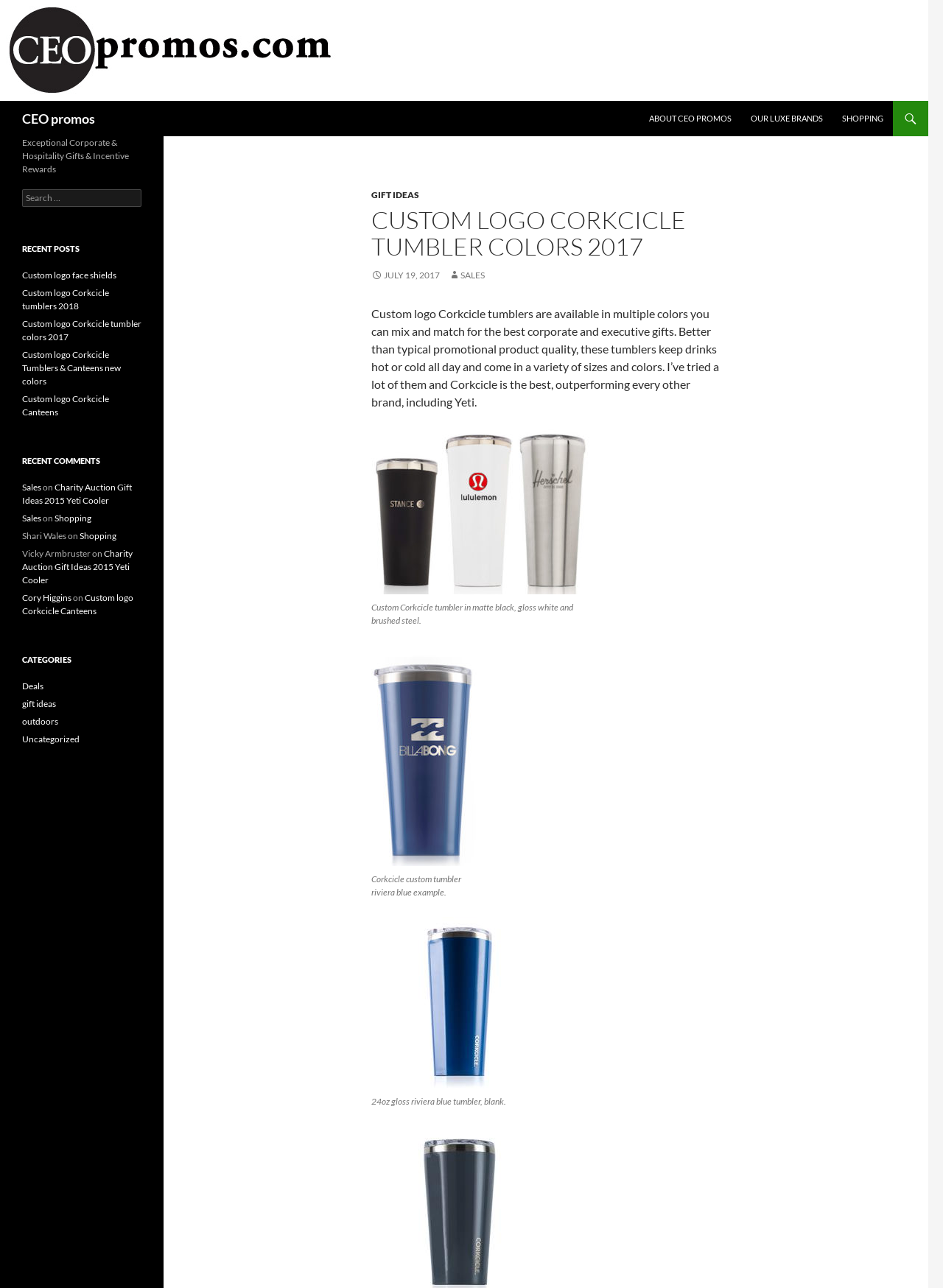Please predict the bounding box coordinates of the element's region where a click is necessary to complete the following instruction: "Read about exceptional corporate and hospitality gifts". The coordinates should be represented by four float numbers between 0 and 1, i.e., [left, top, right, bottom].

[0.023, 0.106, 0.15, 0.137]